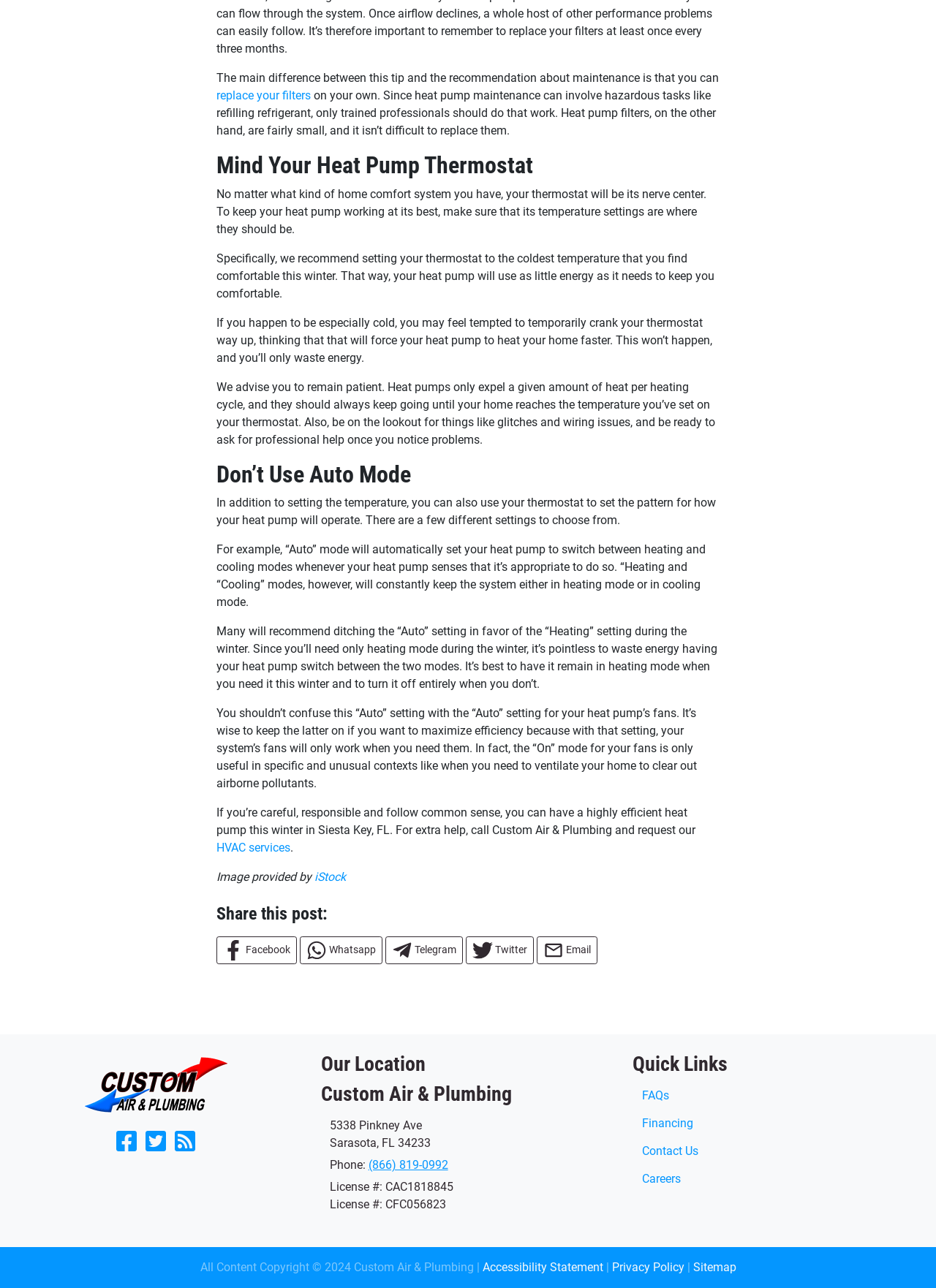Find the bounding box coordinates corresponding to the UI element with the description: "replace your filters". The coordinates should be formatted as [left, top, right, bottom], with values as floats between 0 and 1.

[0.231, 0.069, 0.332, 0.08]